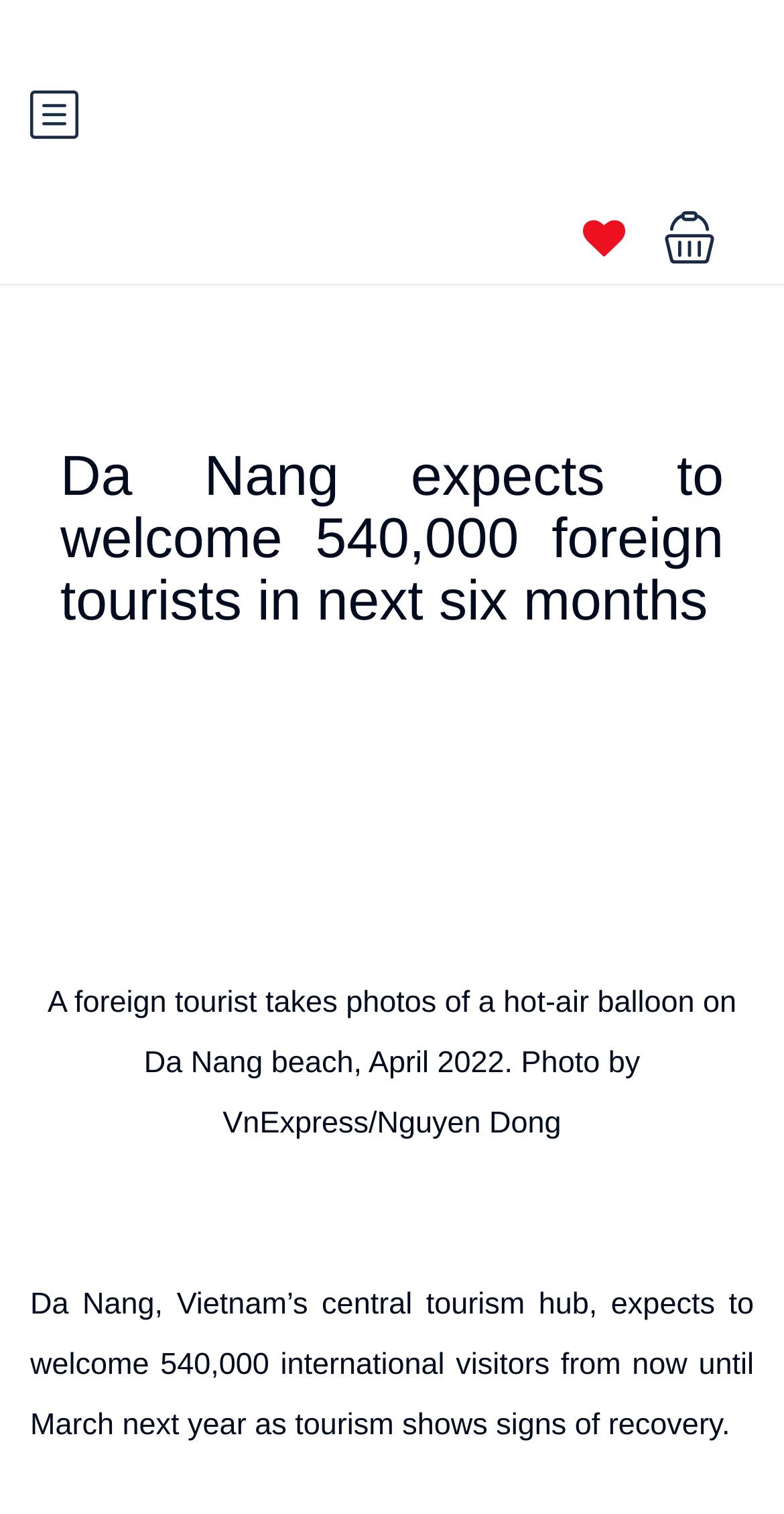What is the location of the hot-air balloon in the photo?
Provide a detailed and extensive answer to the question.

The answer can be found in the StaticText element which states 'A foreign tourist takes photos of a hot-air balloon on Da Nang beach, April 2022. Photo by VnExpress/Nguyen Dong'.